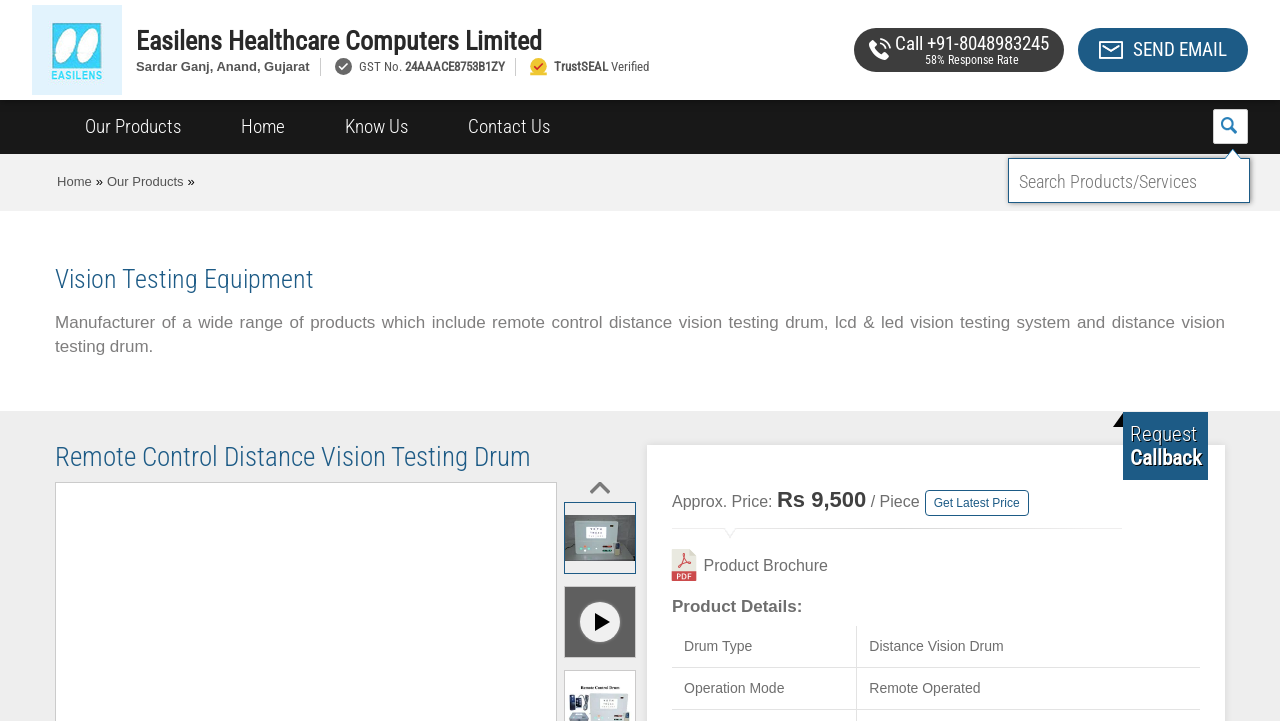Select the bounding box coordinates of the element I need to click to carry out the following instruction: "Call the phone number +91-8048983245".

[0.699, 0.044, 0.82, 0.076]